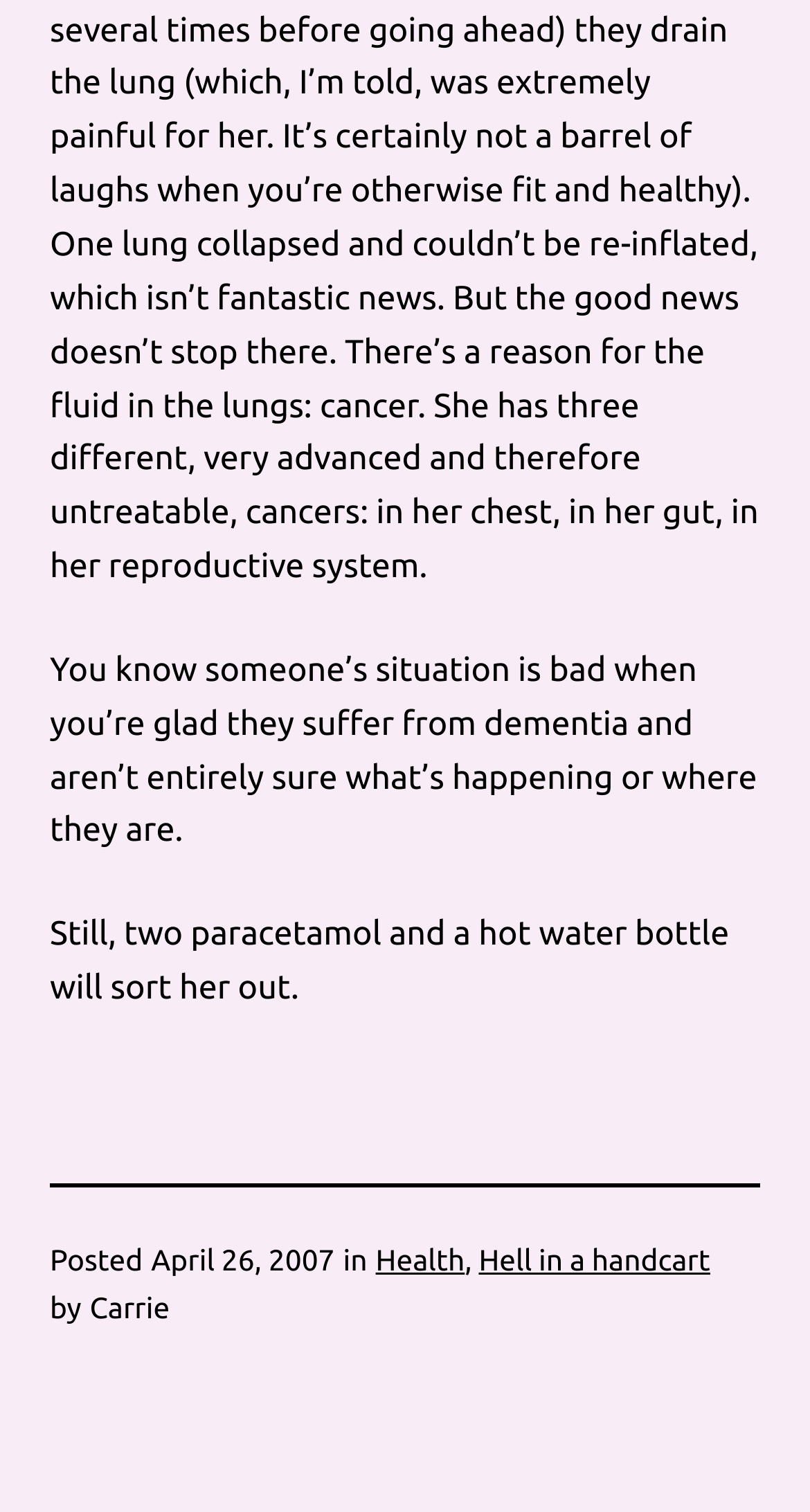Given the description of a UI element: "Hell in a handcart", identify the bounding box coordinates of the matching element in the webpage screenshot.

[0.591, 0.822, 0.877, 0.844]